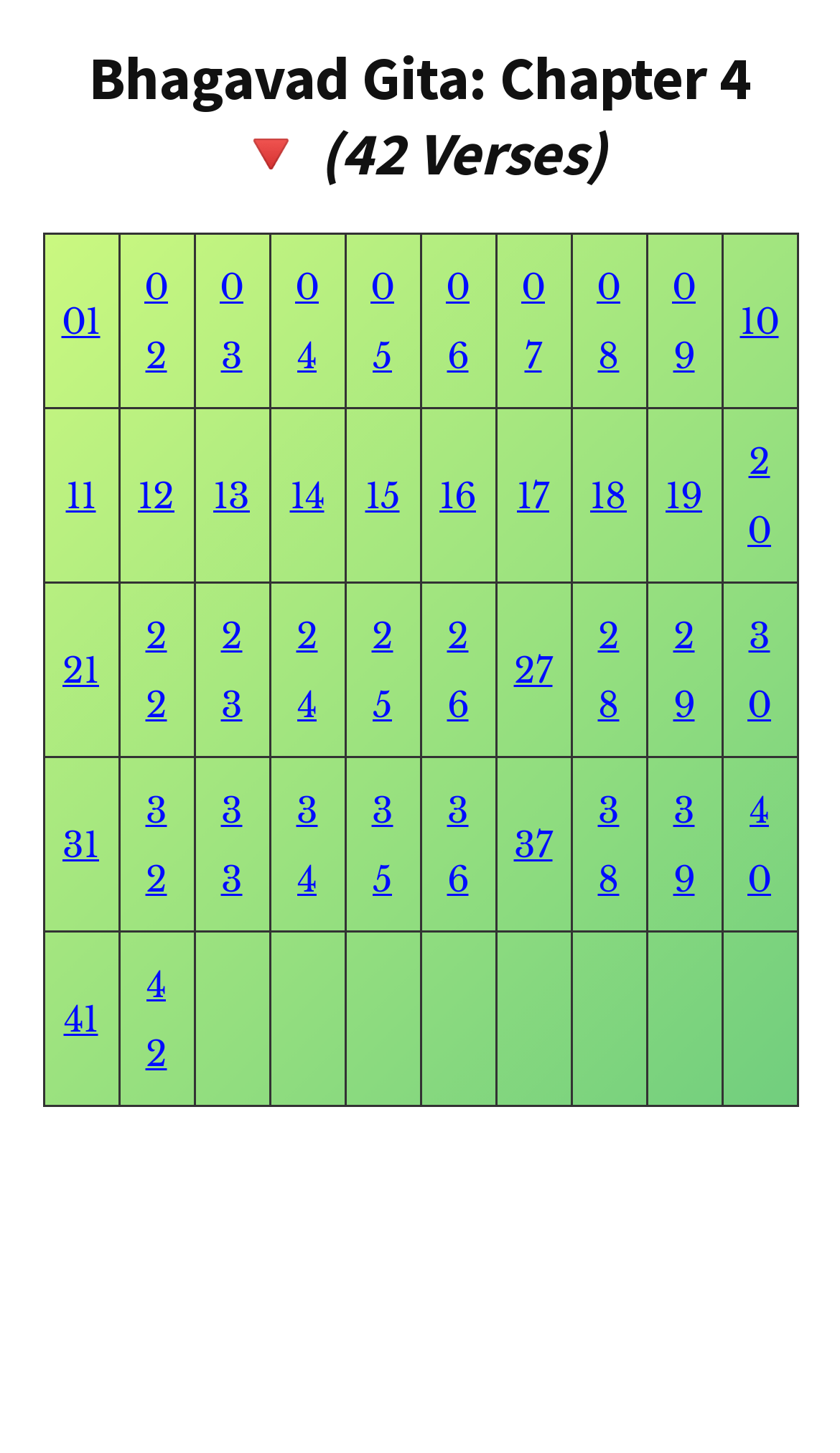How many verses are in Chapter 4 of the Bhagavad Gita?
Make sure to answer the question with a detailed and comprehensive explanation.

The number of verses in Chapter 4 of the Bhagavad Gita can be found in the heading element at the top of the webpage, which reads 'Bhagavad Gita: Chapter 4 (42 Verses)'.